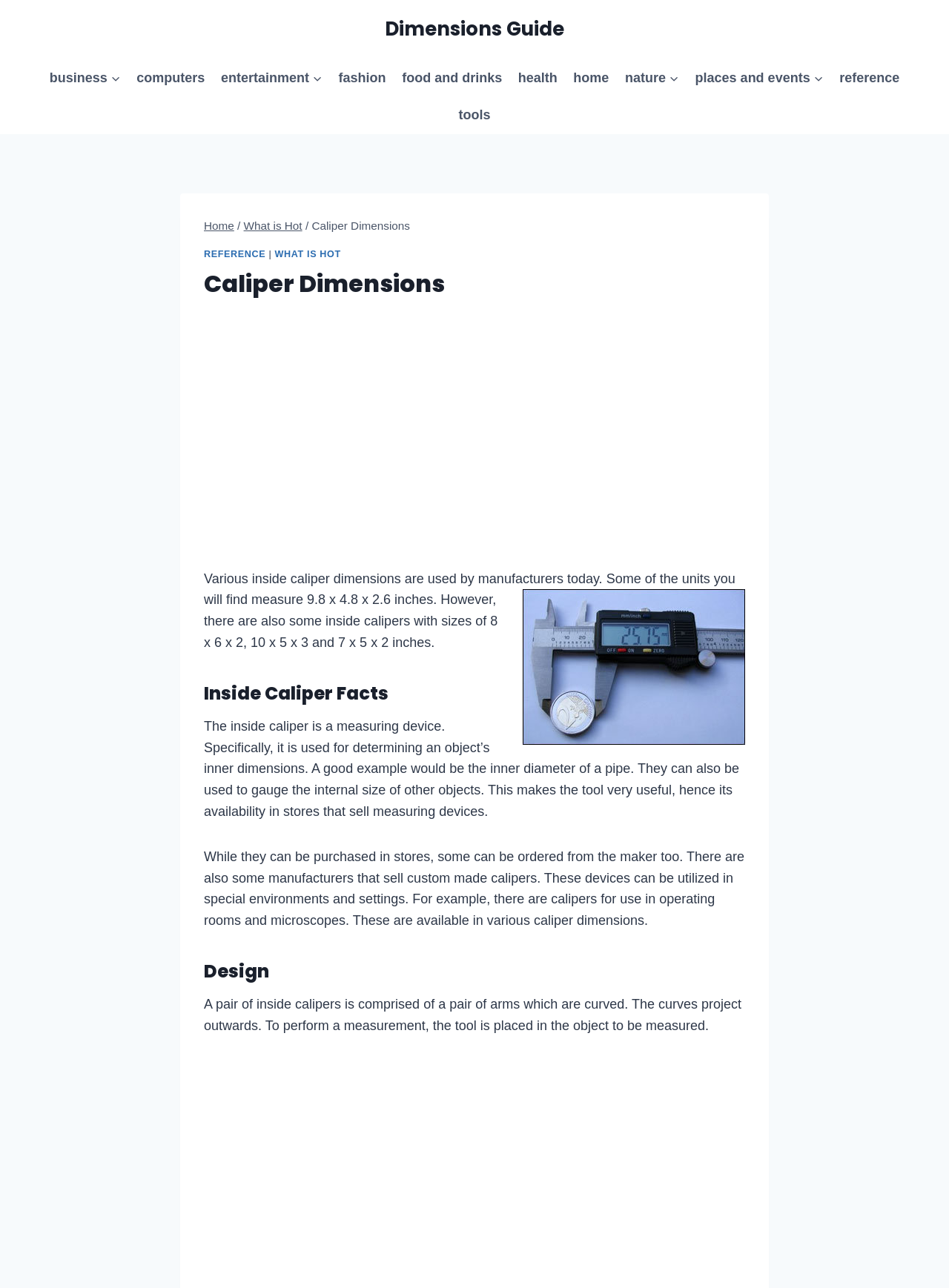Pinpoint the bounding box coordinates for the area that should be clicked to perform the following instruction: "Expand the 'Business' menu".

[0.116, 0.046, 0.129, 0.075]